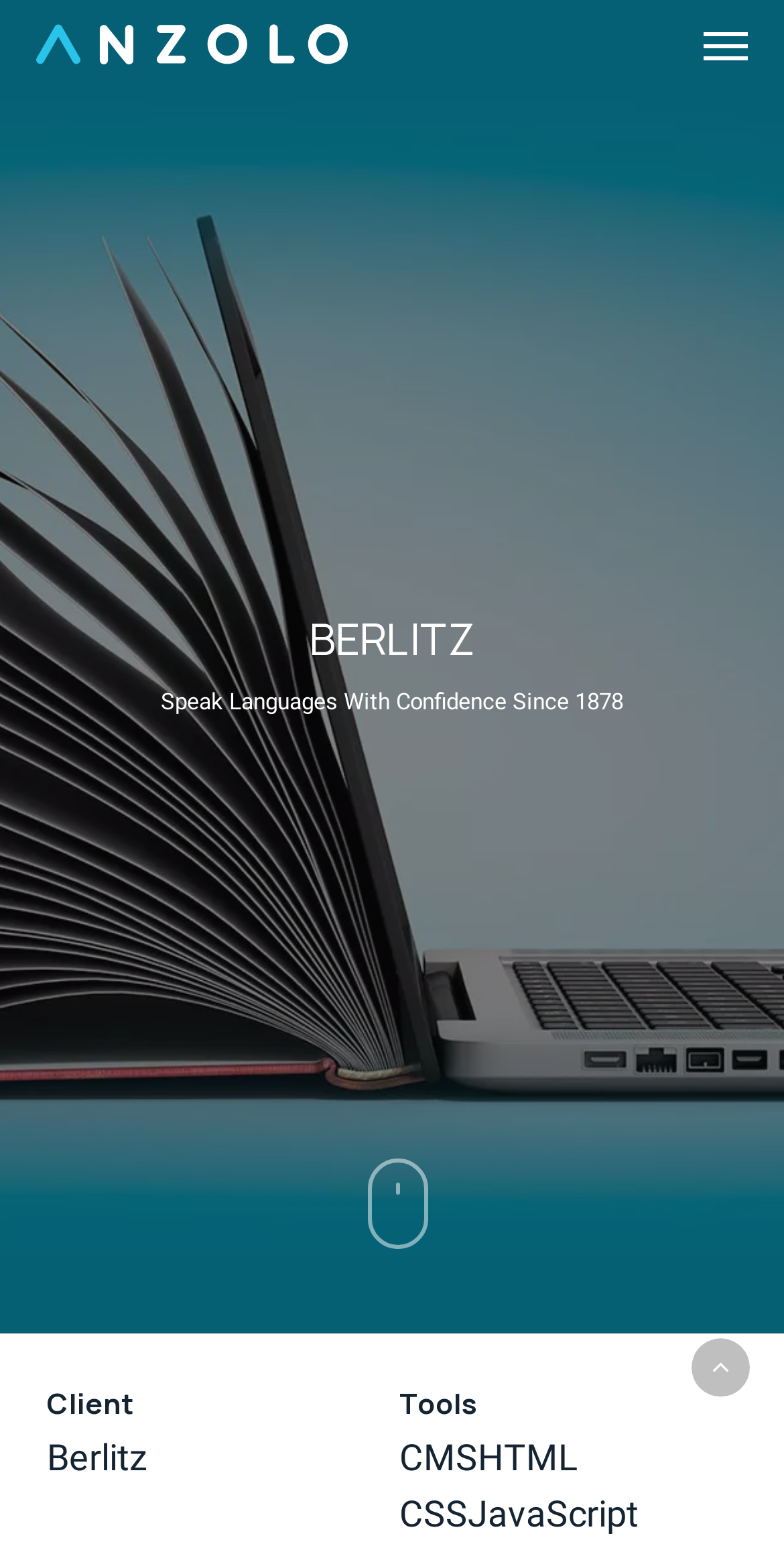How many images are on the top-left corner?
Using the information from the image, provide a comprehensive answer to the question.

There are three image elements with the same OCR text 'Anzolo' and the same bounding box coordinates [0.046, 0.016, 0.444, 0.042], indicating that they are located on the top-left corner of the webpage.